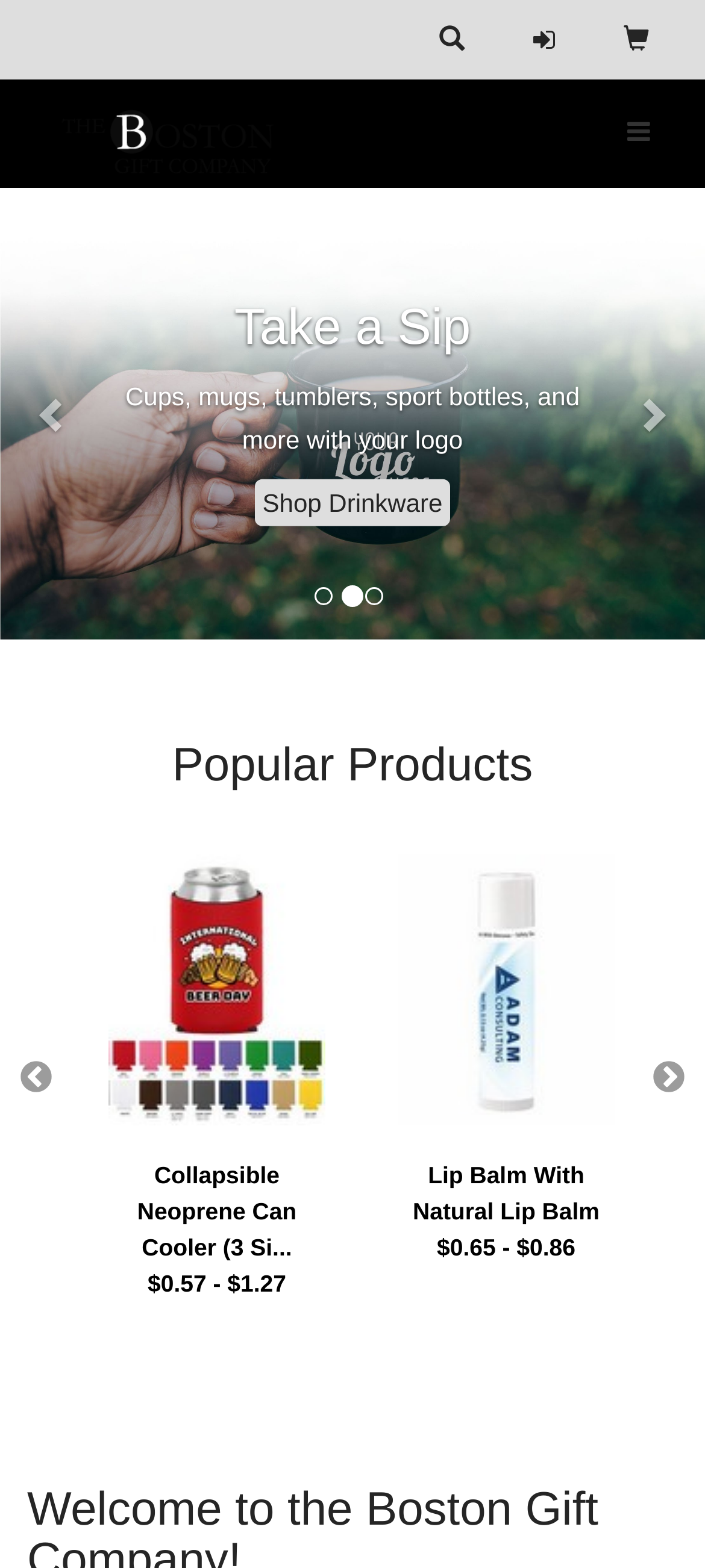Could you determine the bounding box coordinates of the clickable element to complete the instruction: "Browse Technology"? Provide the coordinates as four float numbers between 0 and 1, i.e., [left, top, right, bottom].

[0.334, 0.305, 0.666, 0.336]